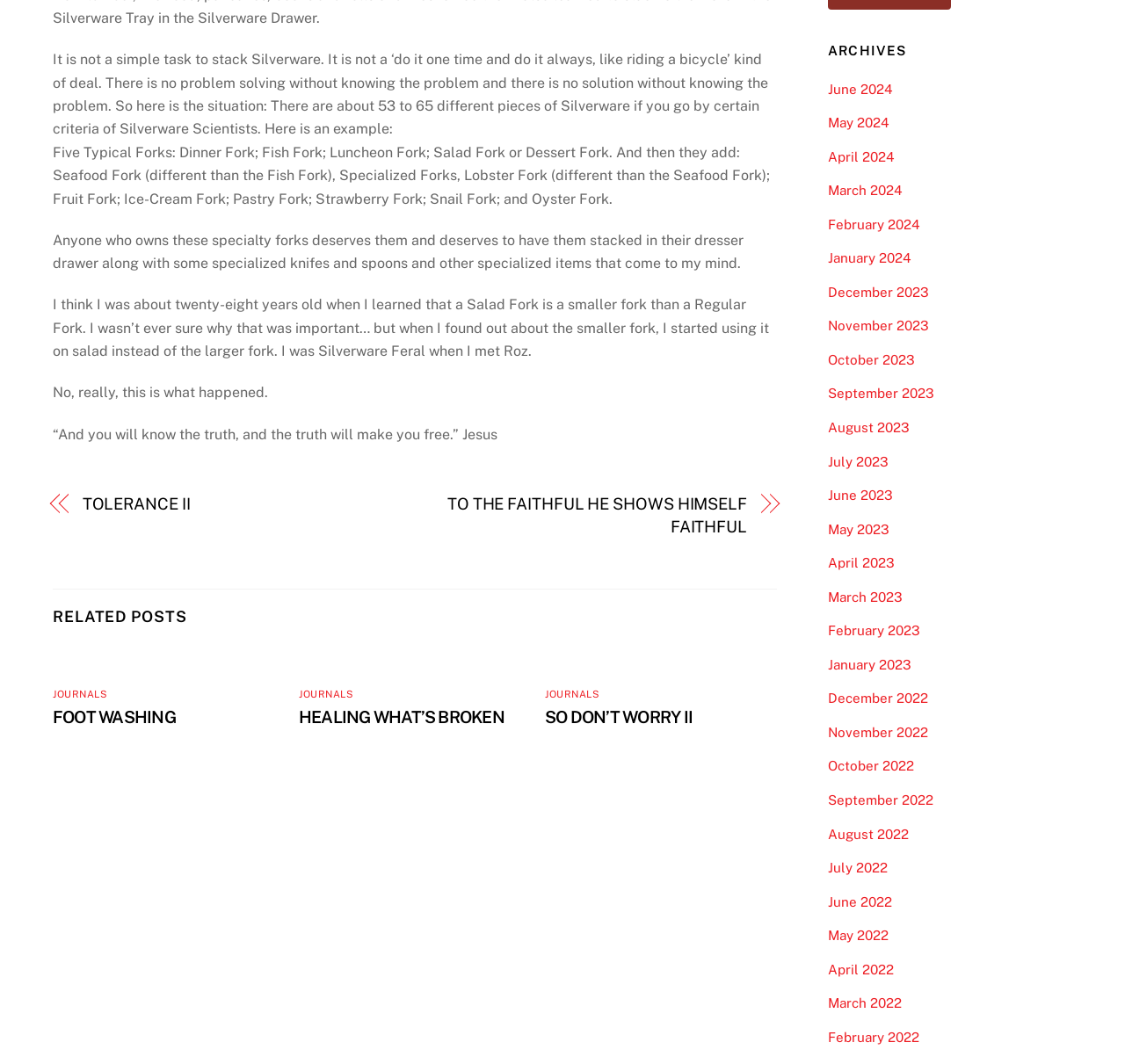Using the provided description SO DON’T WORRY II, find the bounding box coordinates for the UI element. Provide the coordinates in (top-left x, top-left y, bottom-right x, bottom-right y) format, ensuring all values are between 0 and 1.

[0.484, 0.665, 0.616, 0.683]